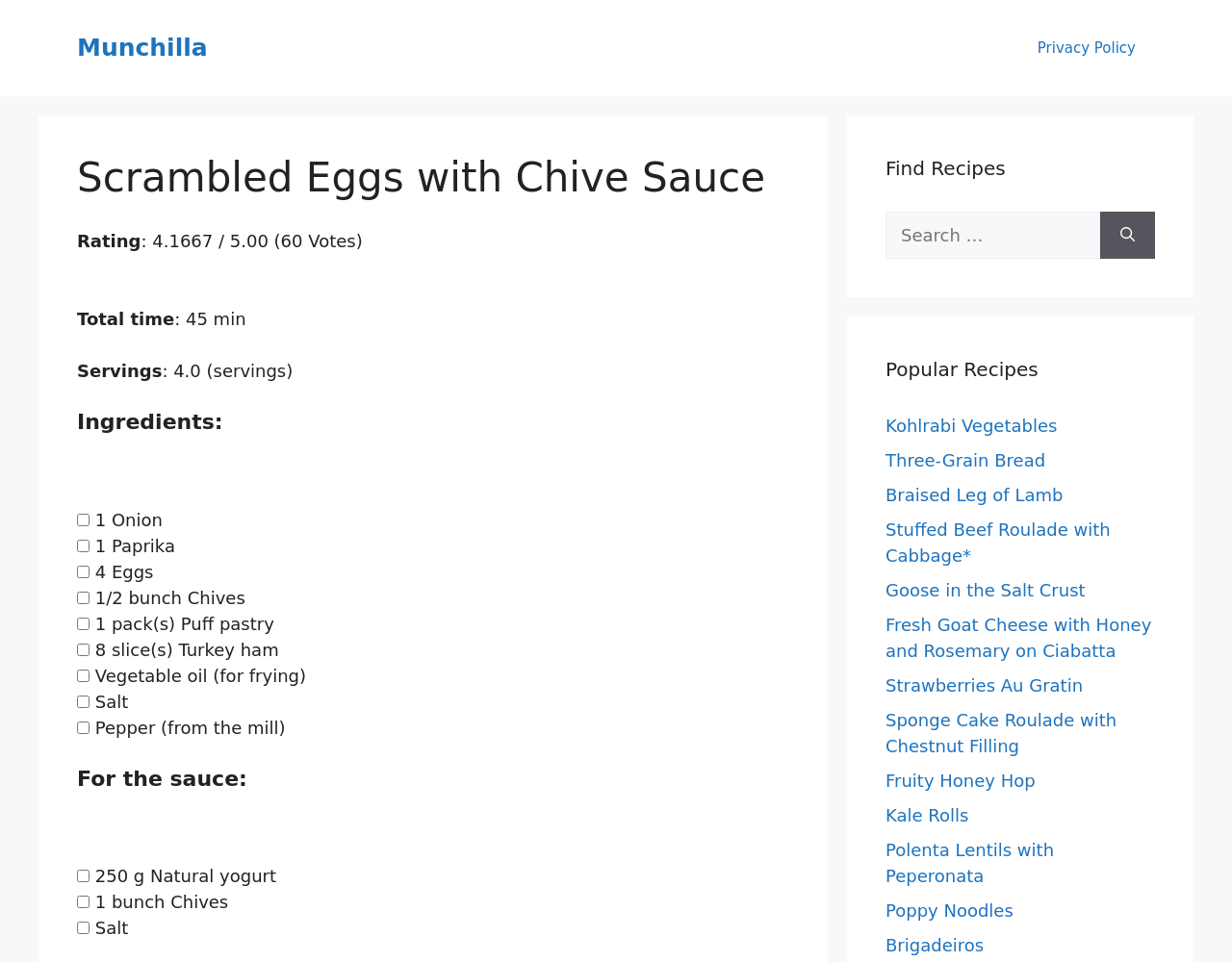Find and provide the bounding box coordinates for the UI element described with: "Kale Rolls".

[0.719, 0.837, 0.786, 0.858]